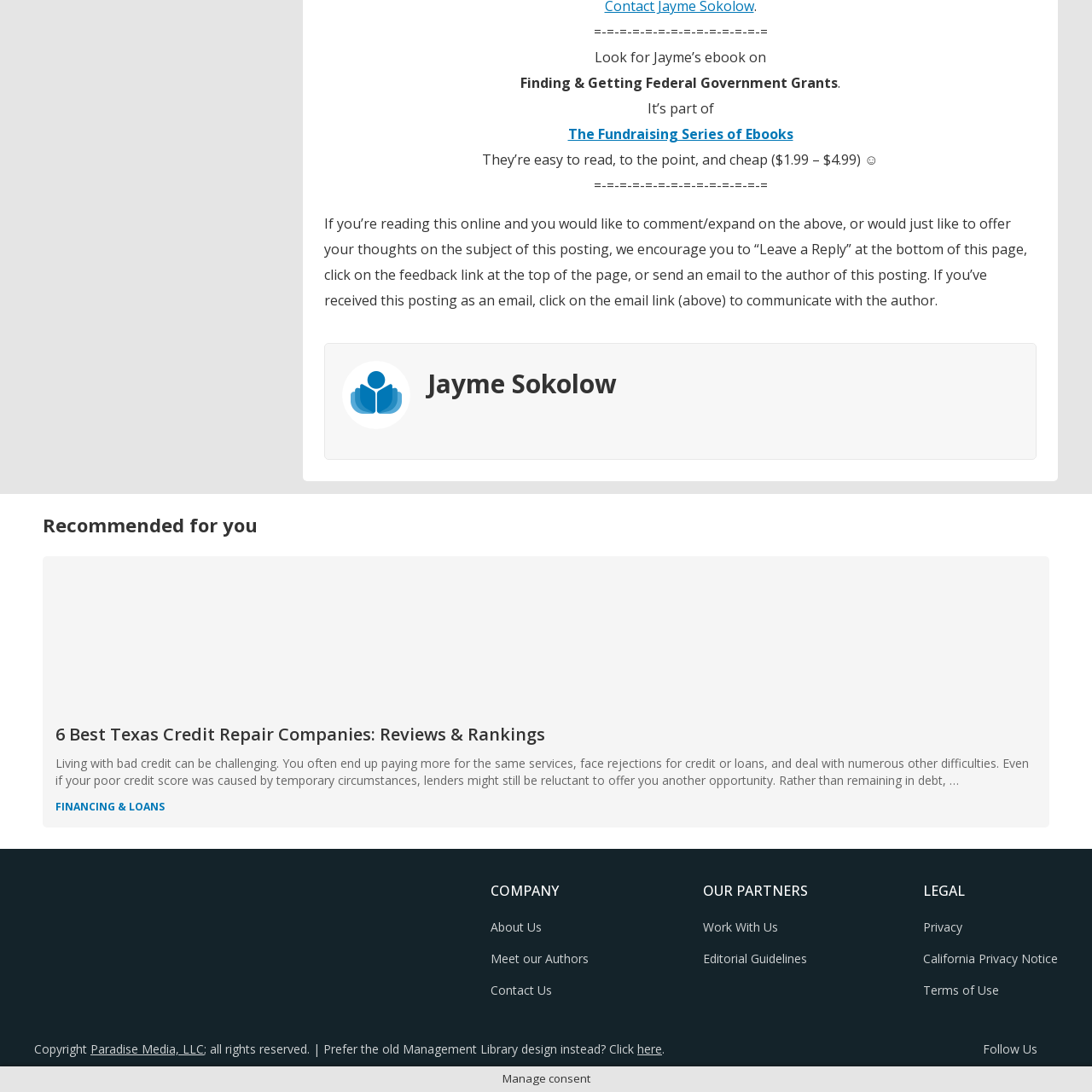View the portion of the image within the red bounding box and answer this question using a single word or phrase:
What is the purpose of the content?

To provide resources and guidance